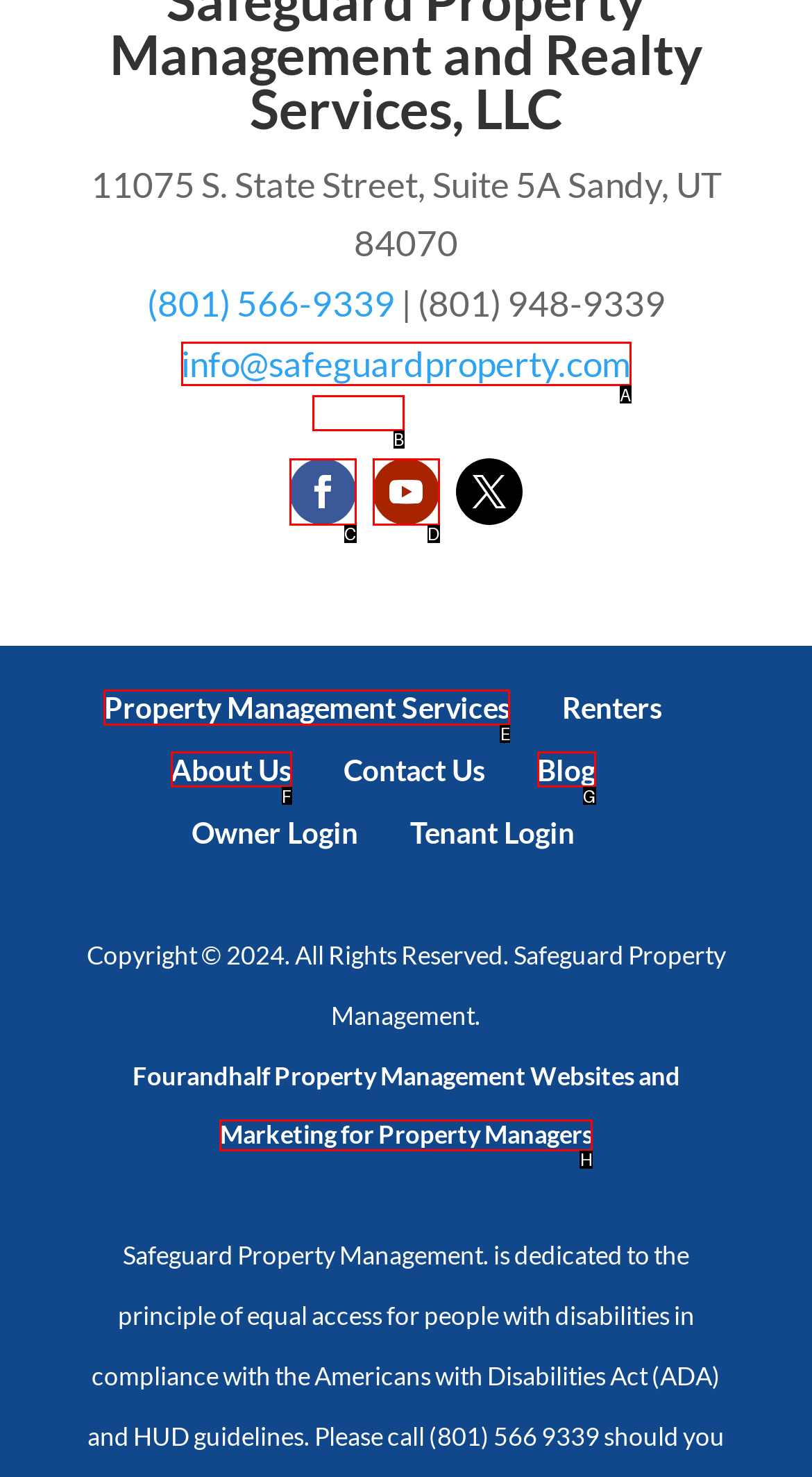Select the letter of the UI element you need to click to complete this task: Visit the 'Property Management Services' page.

E